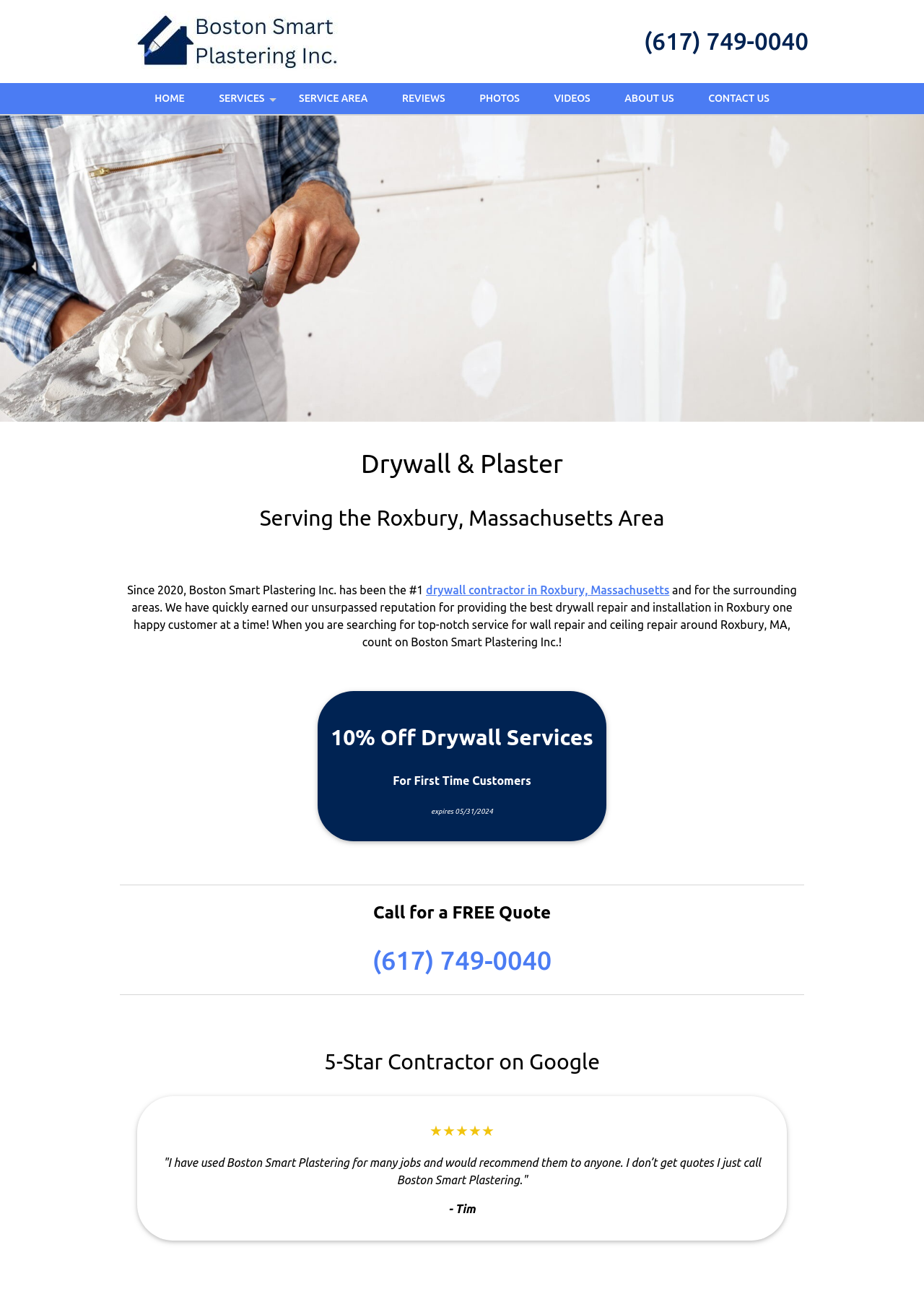Determine the bounding box coordinates of the clickable region to execute the instruction: "Call the phone number". The coordinates should be four float numbers between 0 and 1, denoted as [left, top, right, bottom].

[0.689, 0.019, 0.883, 0.045]